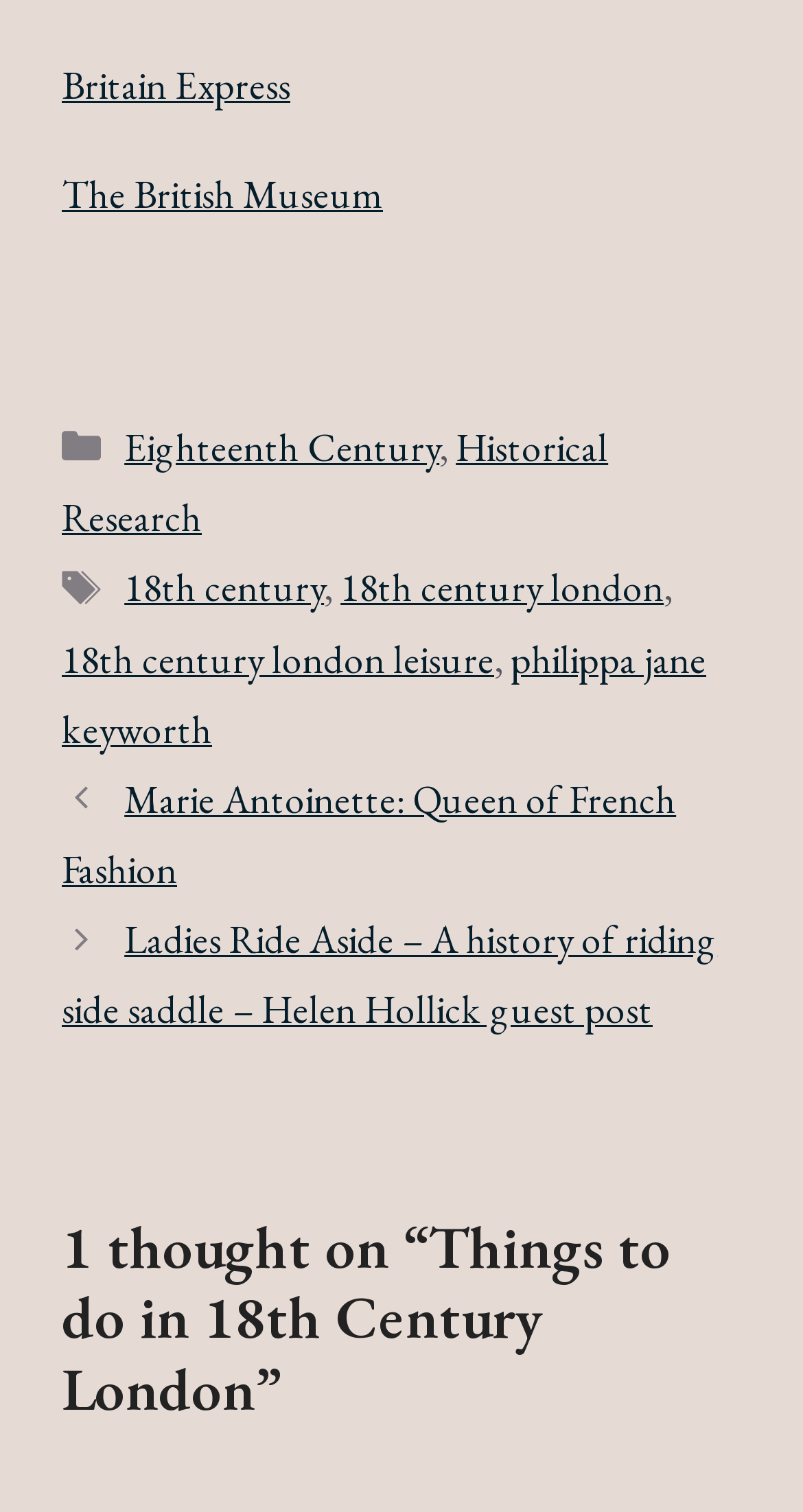Give a one-word or short phrase answer to this question: 
What is the title of the first post?

Marie Antoinette: Queen of French Fashion